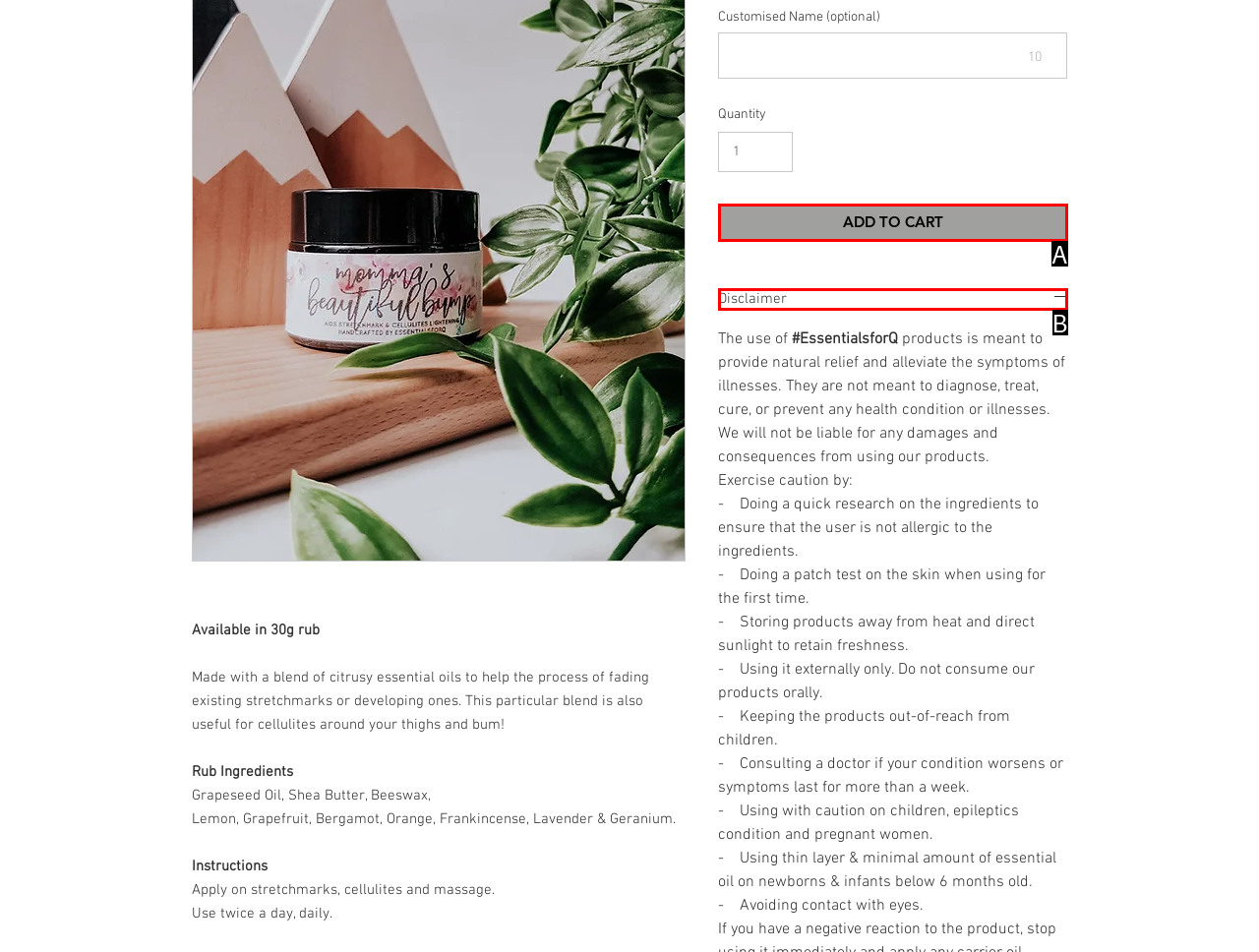Find the HTML element that corresponds to the description: Disclaimer. Indicate your selection by the letter of the appropriate option.

B